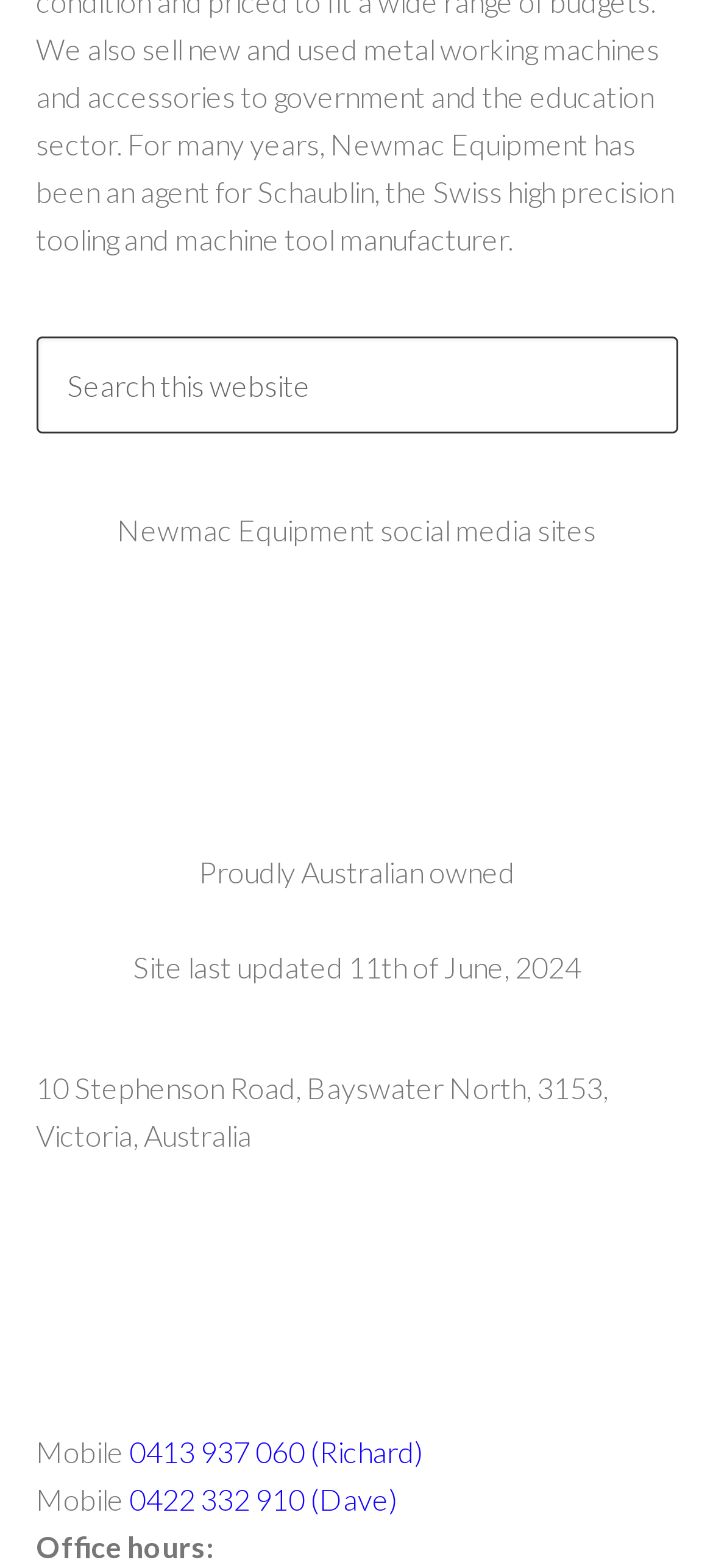Analyze the image and deliver a detailed answer to the question: What is the social media platform represented by the logo?

I found the social media platform by looking at the image element that contains the logo, which is located next to the 'Newmac Equipment social media sites' text. The logo resembles the YouTube logo.